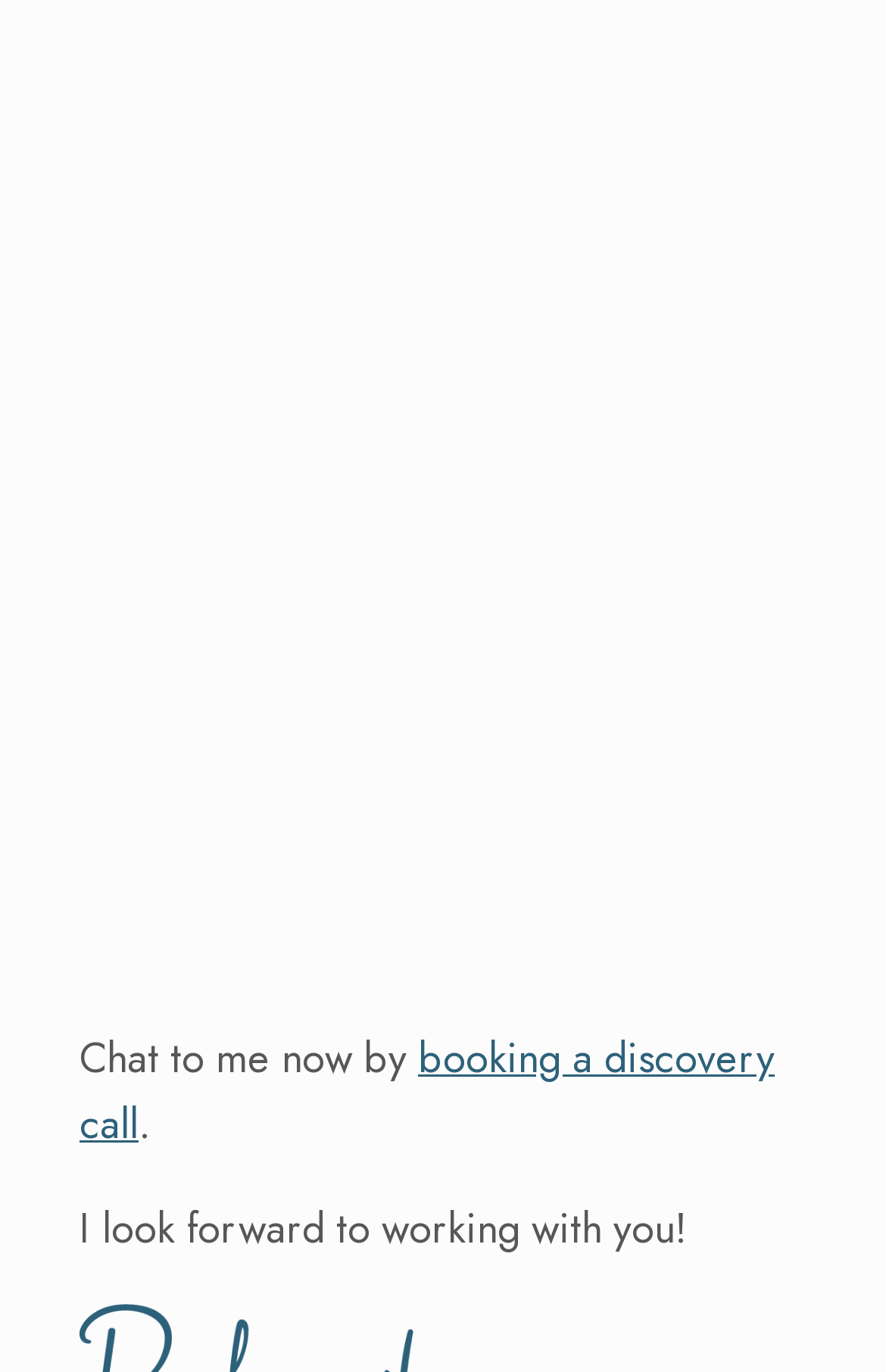Using the element description provided, determine the bounding box coordinates in the format (top-left x, top-left y, bottom-right x, bottom-right y). Ensure that all values are floating point numbers between 0 and 1. Element description: booking a discovery call

[0.09, 0.75, 0.874, 0.84]